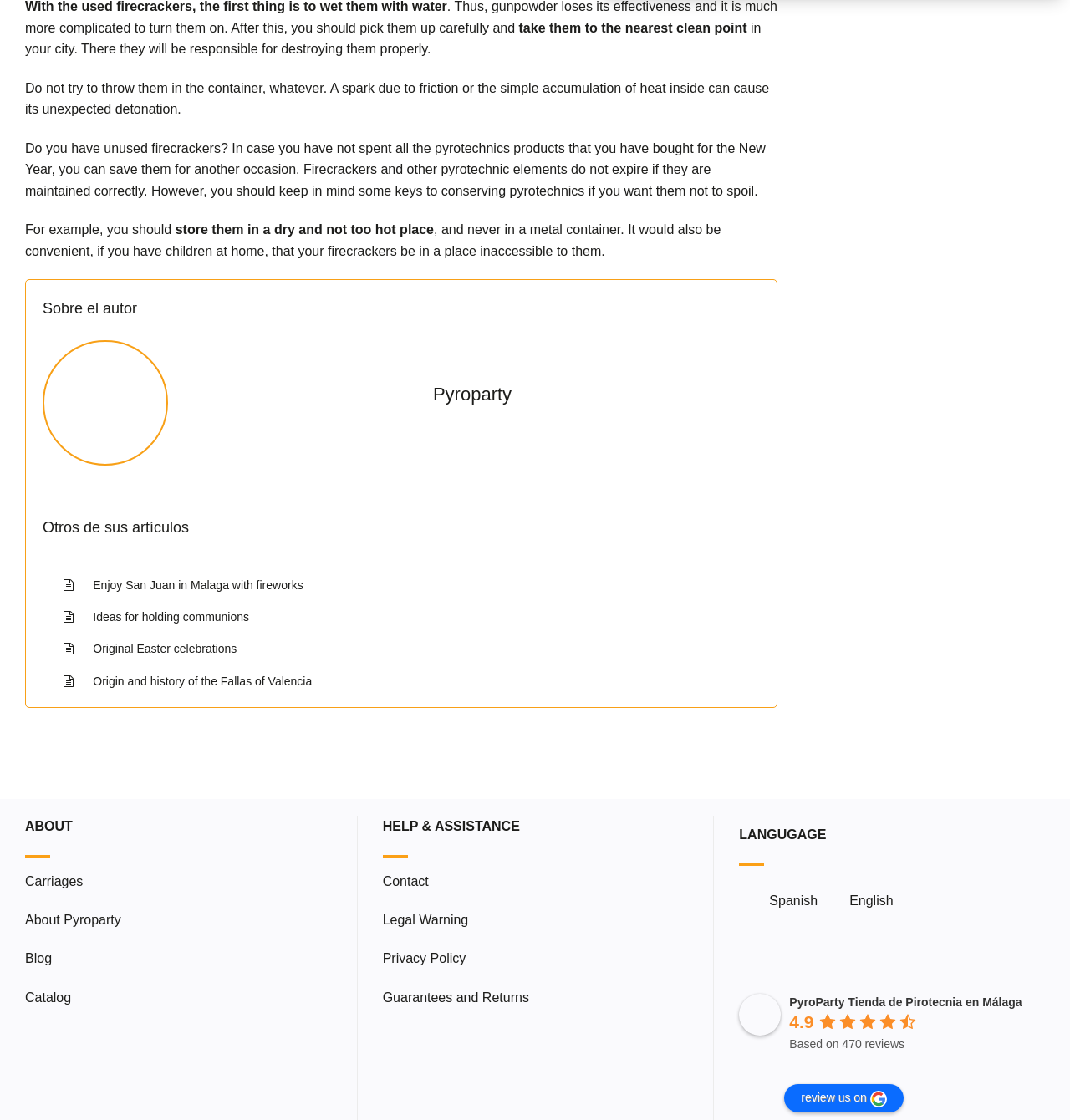Answer the following inquiry with a single word or phrase:
What should you do with unused firecrackers?

Save them for another occasion